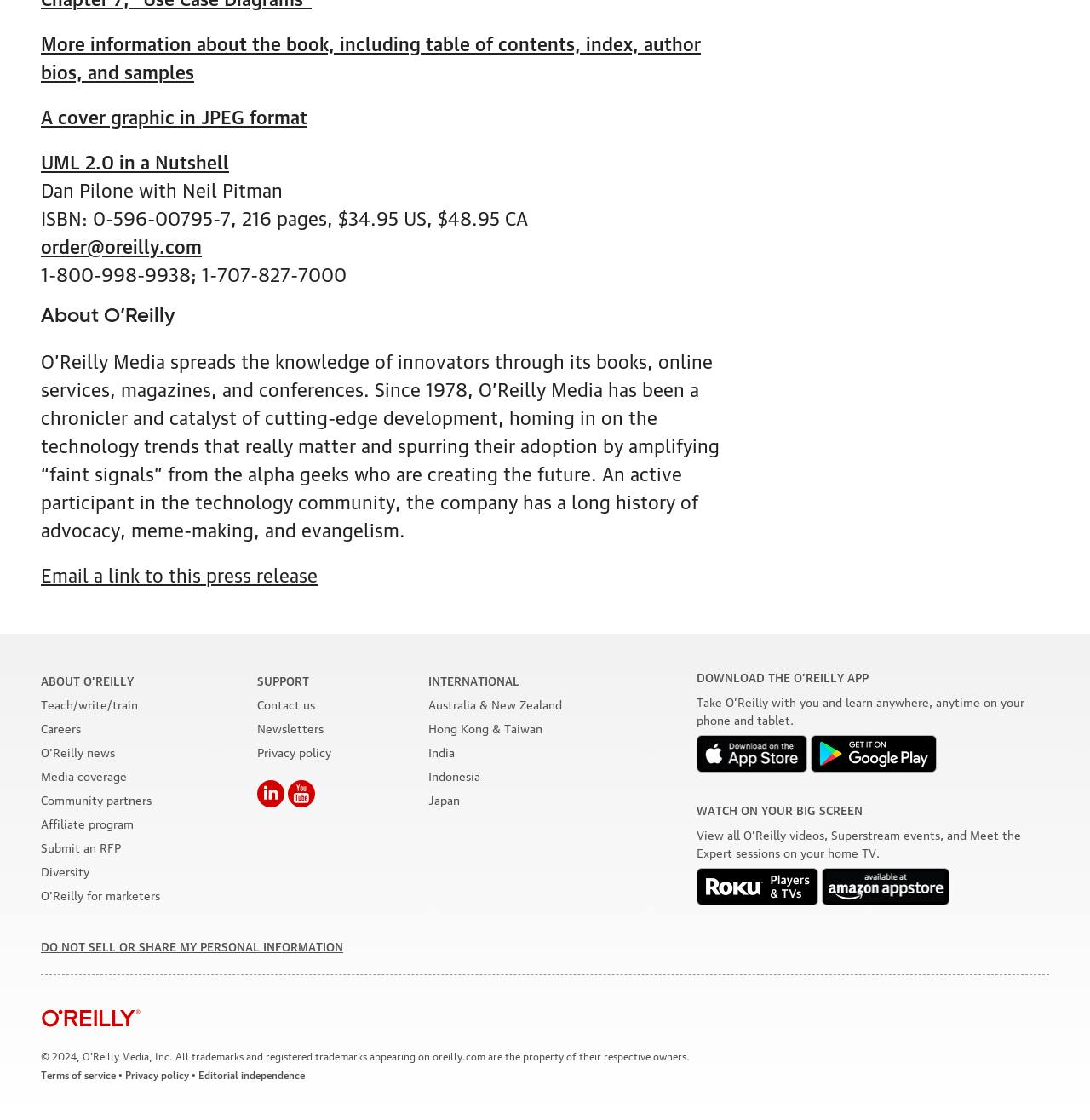What is the name of the company?
Provide an in-depth and detailed answer to the question.

I found the name of the company by looking at the heading element with the text 'About O'Reilly' which is located at the top of the webpage, and also by looking at the various links and text elements that mention 'O'Reilly' throughout the webpage.